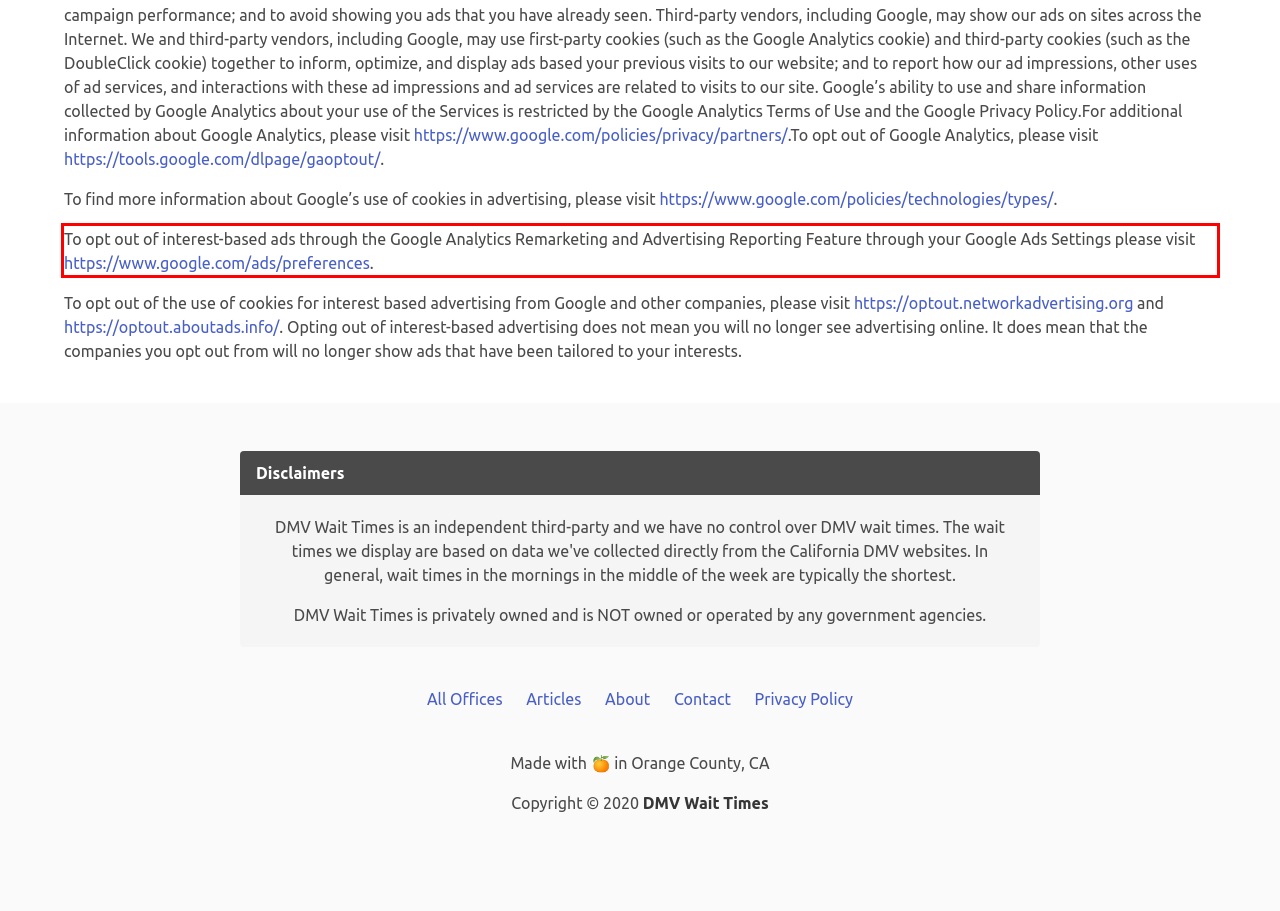Analyze the screenshot of the webpage that features a red bounding box and recognize the text content enclosed within this red bounding box.

To opt out of interest-based ads through the Google Analytics Remarketing and Advertising Reporting Feature through your Google Ads Settings please visit https://www.google.com/ads/preferences.